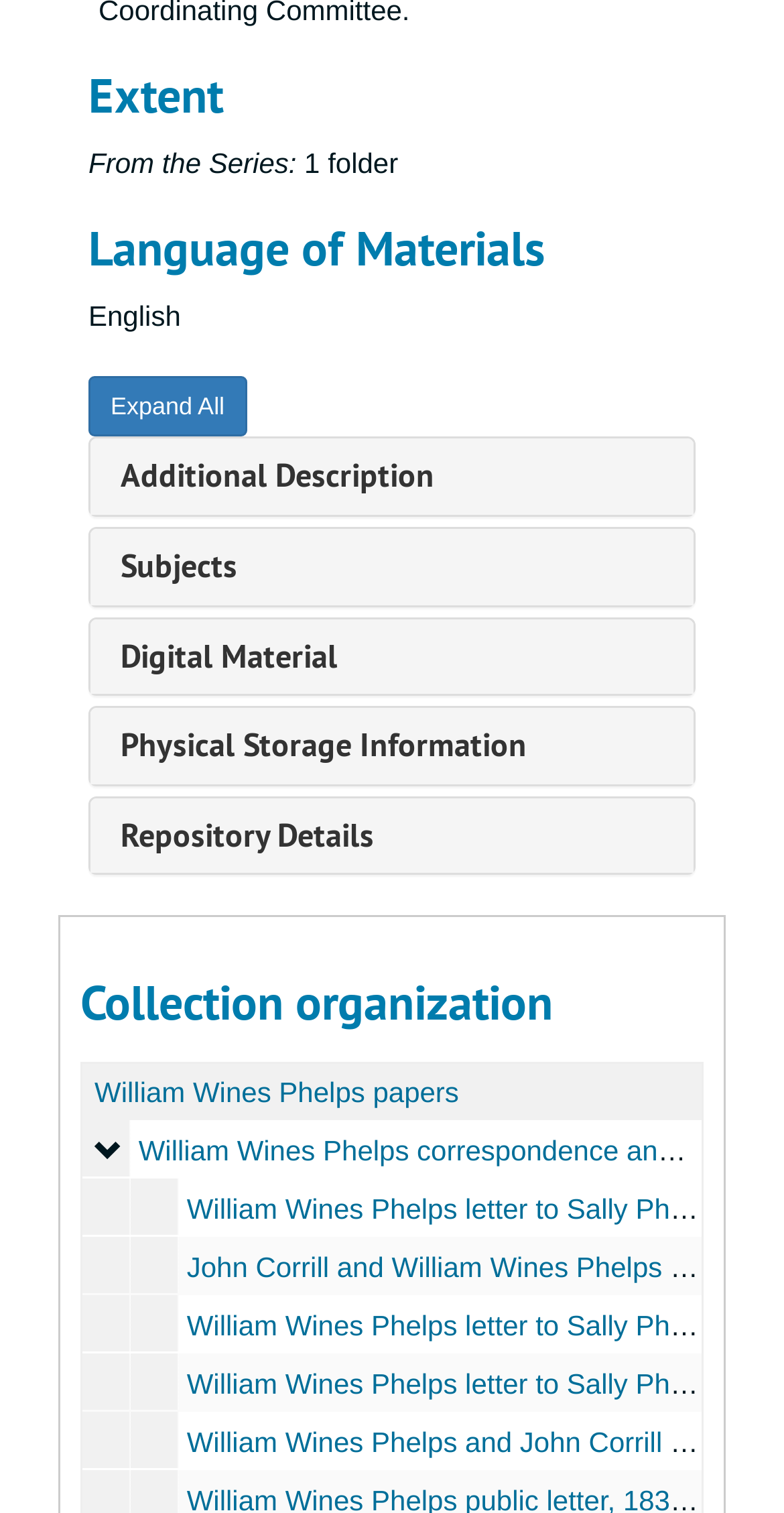What is the title of the first letter?
Please provide a comprehensive answer based on the information in the image.

The answer can be found in the 'Collection organization' section, where the generic element 'William Wines Phelps letter to Sally Phelps' is listed as the first item.